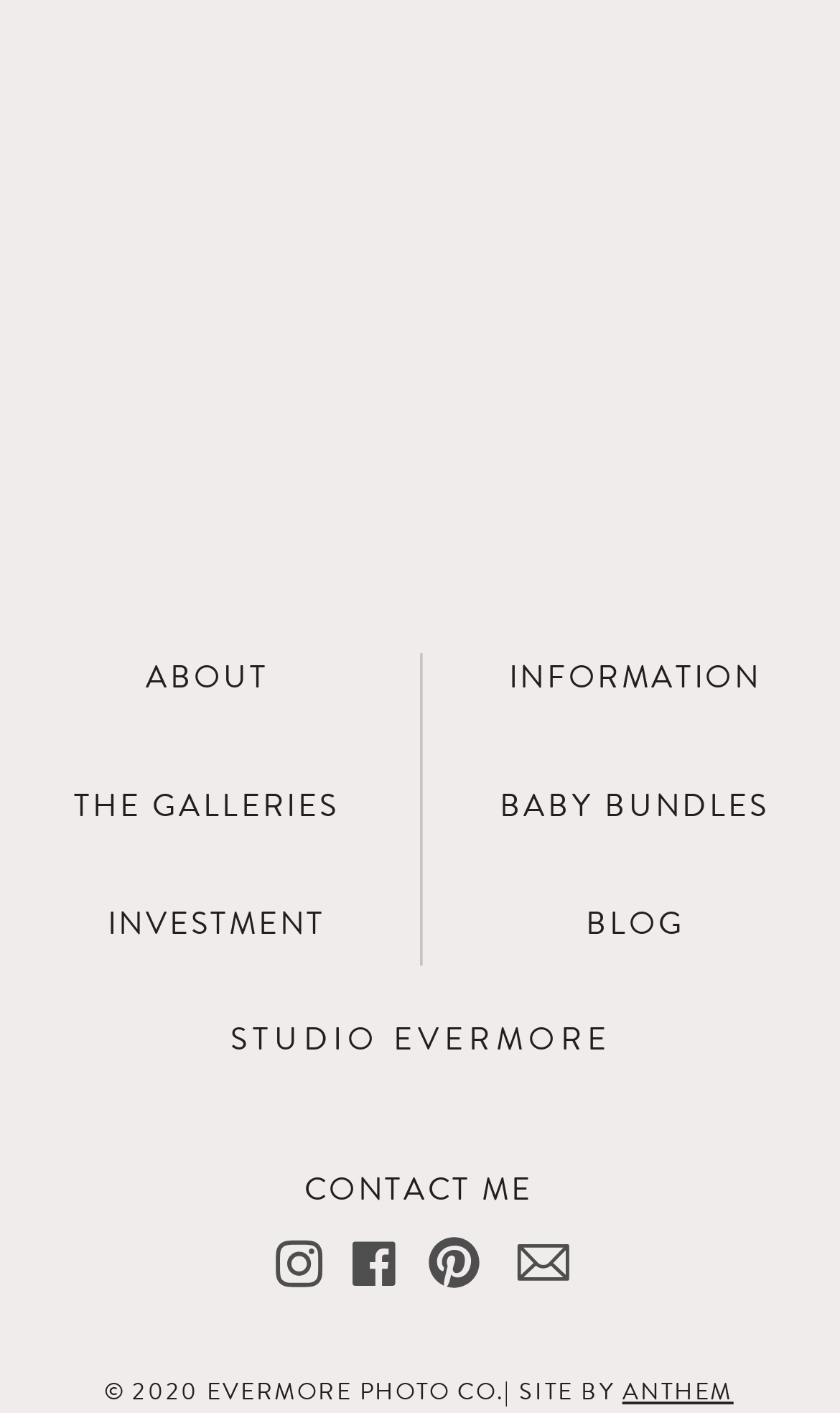Provide the bounding box coordinates of the UI element that matches the description: "parent_node: email * aria-describedby="email-notes" name="email"".

[0.156, 0.201, 0.844, 0.233]